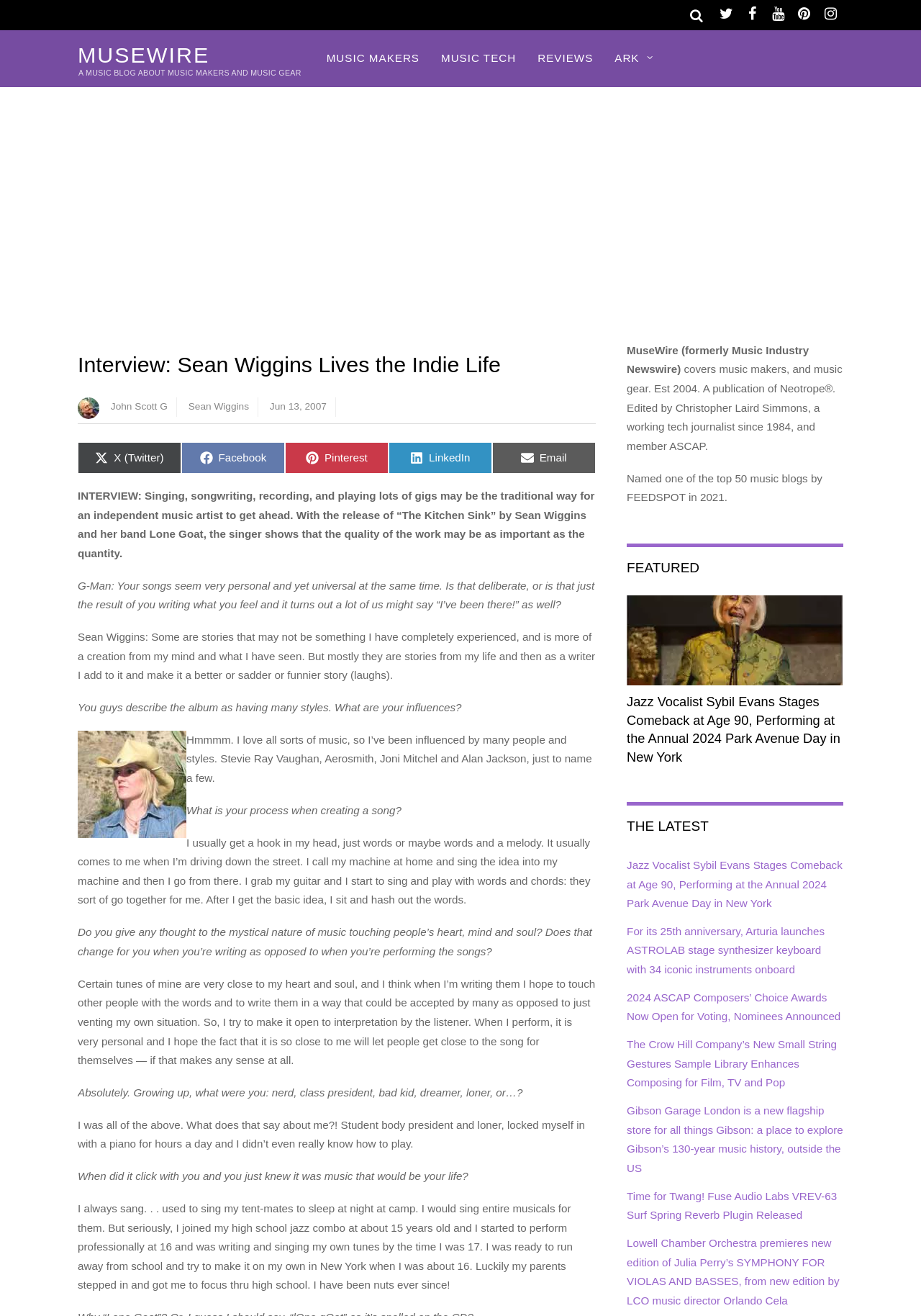What is the name of the singer being interviewed?
Provide a short answer using one word or a brief phrase based on the image.

Sean Wiggins